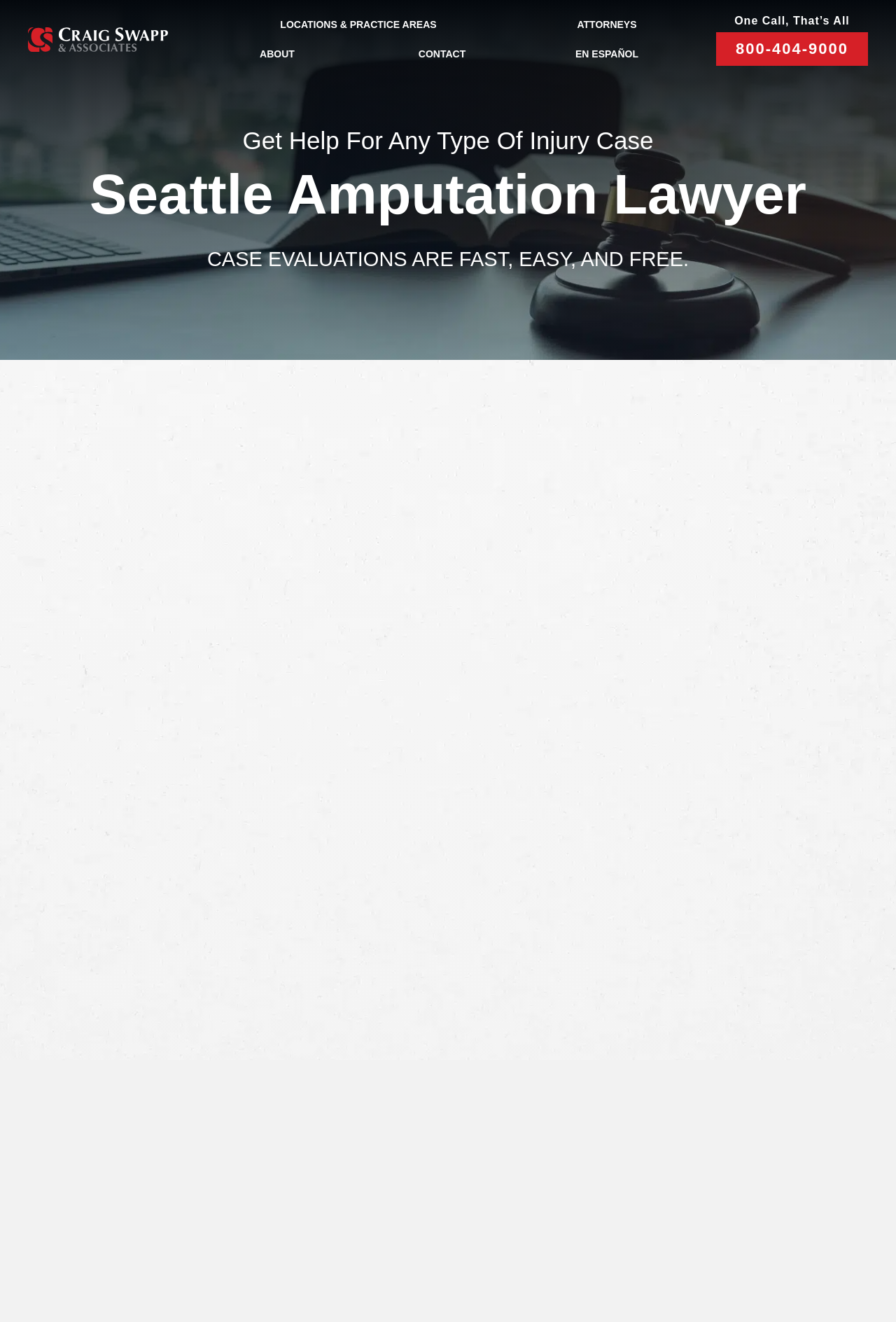Write a detailed summary of the webpage.

This webpage is about a Seattle amputation lawyer firm, Craig Swapp & Associates, that helps individuals who have lost a limb due to someone else's negligence. At the top of the page, there is a navigation menu with links to "Home", "LOCATIONS & PRACTICE AREAS", "ATTORNEYS", "ABOUT", "CONTACT", and "EN ESPAÑOL". Below the navigation menu, there is a prominent call-to-action section with a heading "Seattle Amputation Lawyer" and a phone number "800-404-9000" to get help.

The main content of the page is divided into several sections. The first section explains the importance of seeking help from a Seattle amputation lawyer, highlighting the financial and emotional struggles that come with losing a limb. The second section discusses the types of accidents that can lead to limb loss, including car accidents, motorcycle accidents, semi-truck and 18-wheeler accidents, fires, construction and on-the-job accidents, and defective products.

The third section focuses on compensation for a lost limb, emphasizing the need to understand the cause of the injury to build a strong case. Below this section, there is a form to schedule a free consultation, which includes fields for full name, telephone, email, preferred contact method, and a brief description of the case.

At the bottom of the page, there are client reviews, with a quote from a satisfied client. There is also a call-to-action button "SEND MESSAGE" and an alternative option to call the phone number "800-404-9000". Overall, the webpage is designed to provide information and encourage individuals who have lost a limb to seek help from the law firm.